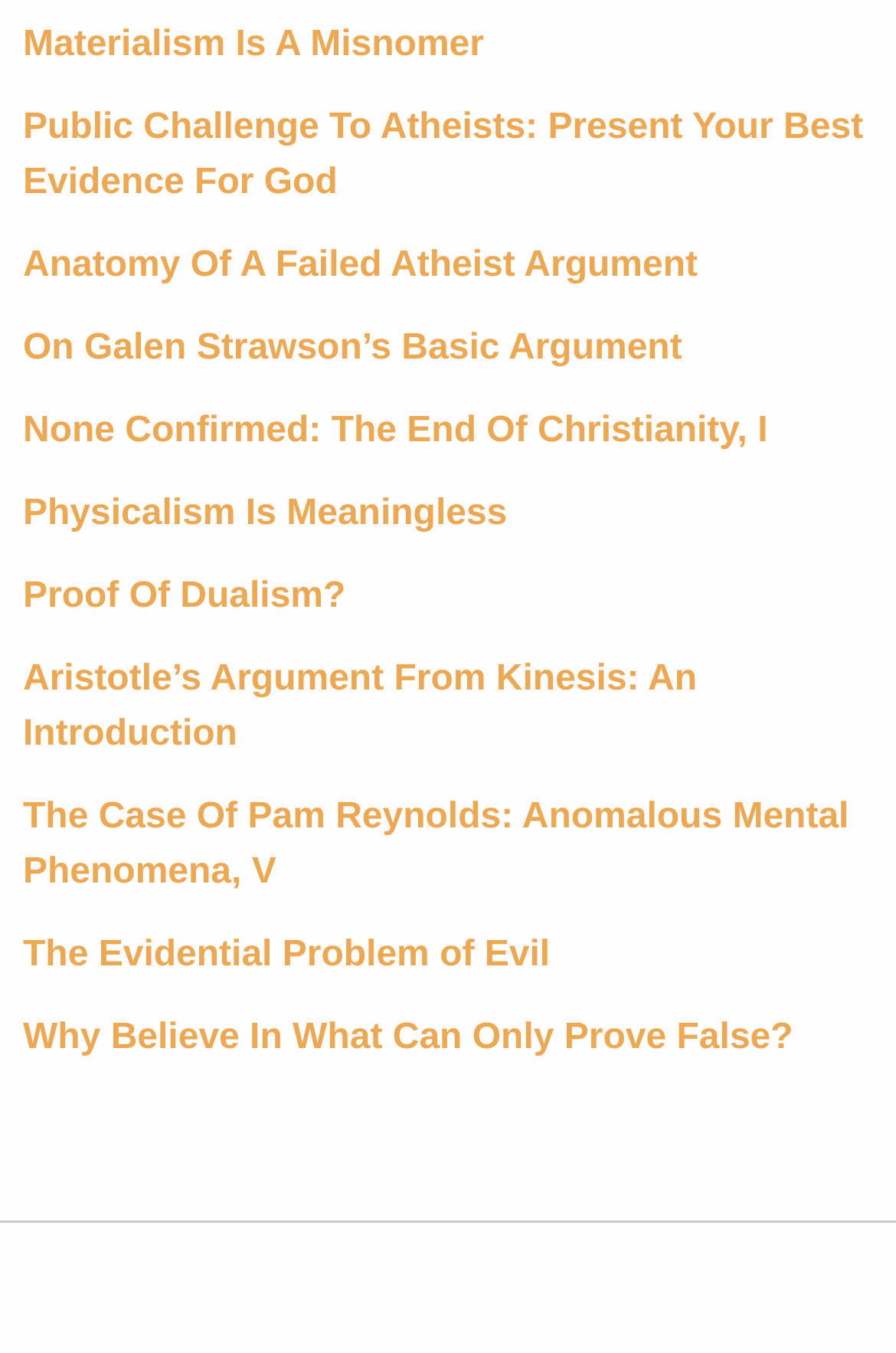Can you determine the bounding box coordinates of the area that needs to be clicked to fulfill the following instruction: "Click on the link 'Materialism Is A Misnomer'"?

[0.026, 0.019, 0.54, 0.048]